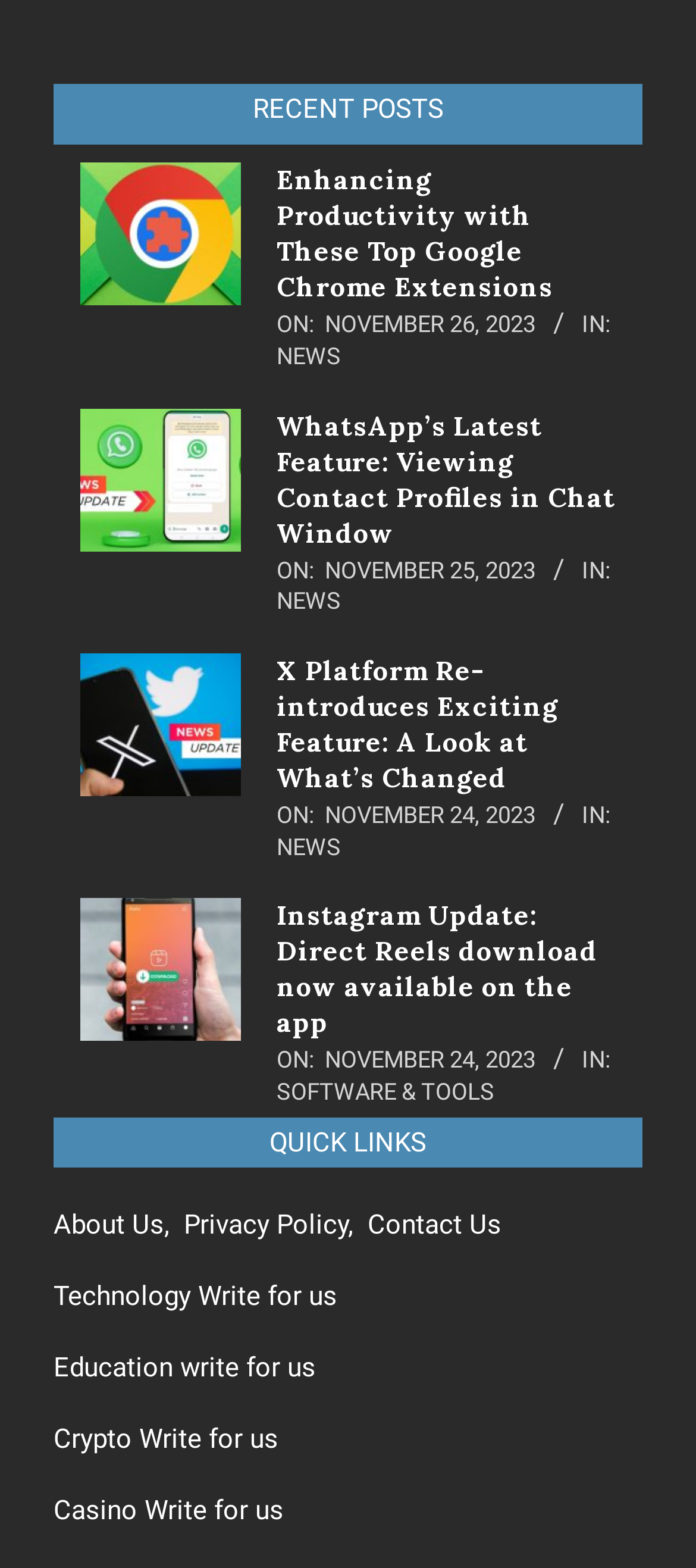Provide a single word or phrase answer to the question: 
What is the title of the first post?

Enhancing Productivity with These Top Google Chrome Extensions